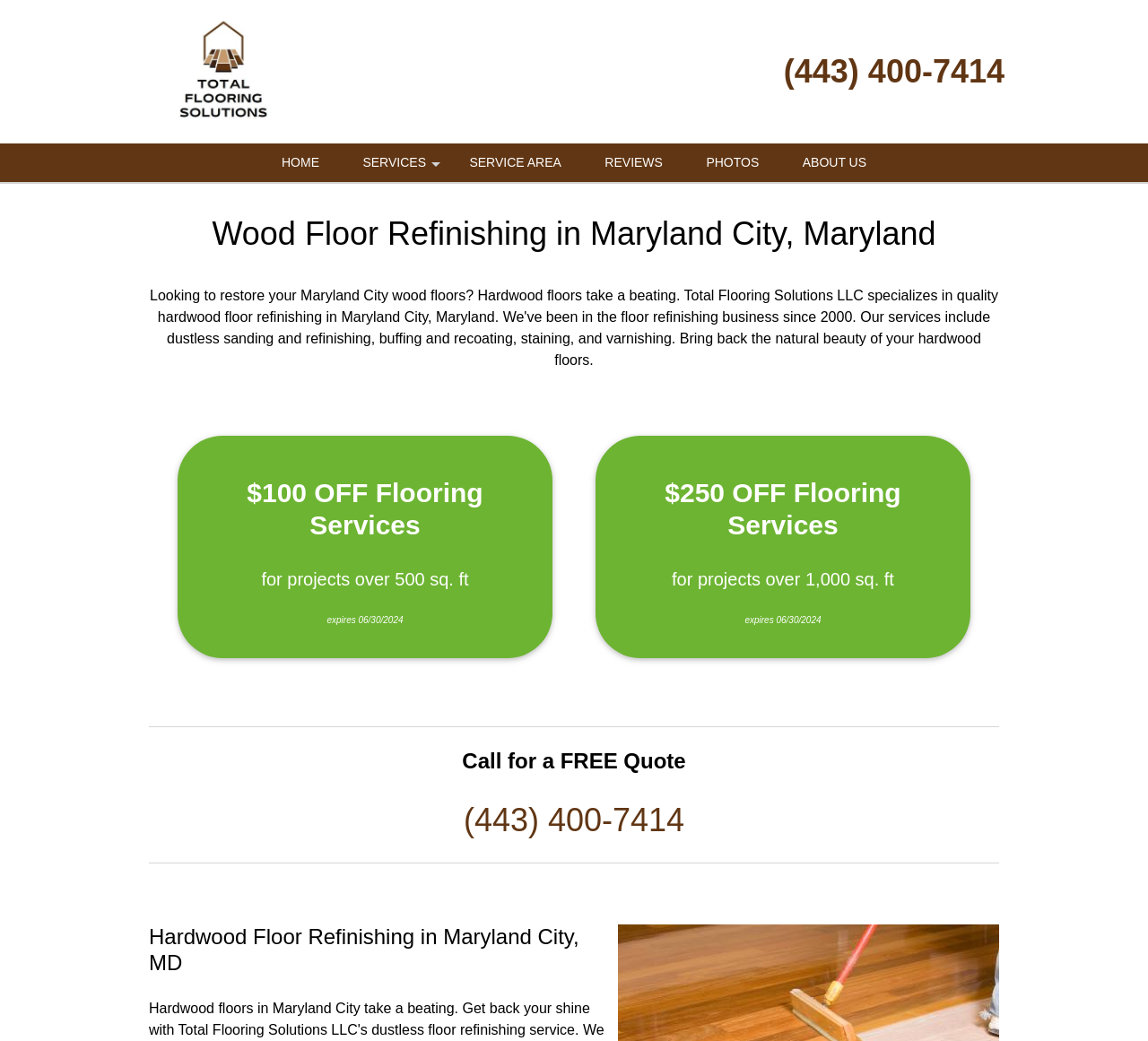Extract the bounding box coordinates for the UI element described by the text: "About Us". The coordinates should be in the form of [left, top, right, bottom] with values between 0 and 1.

[0.682, 0.138, 0.772, 0.175]